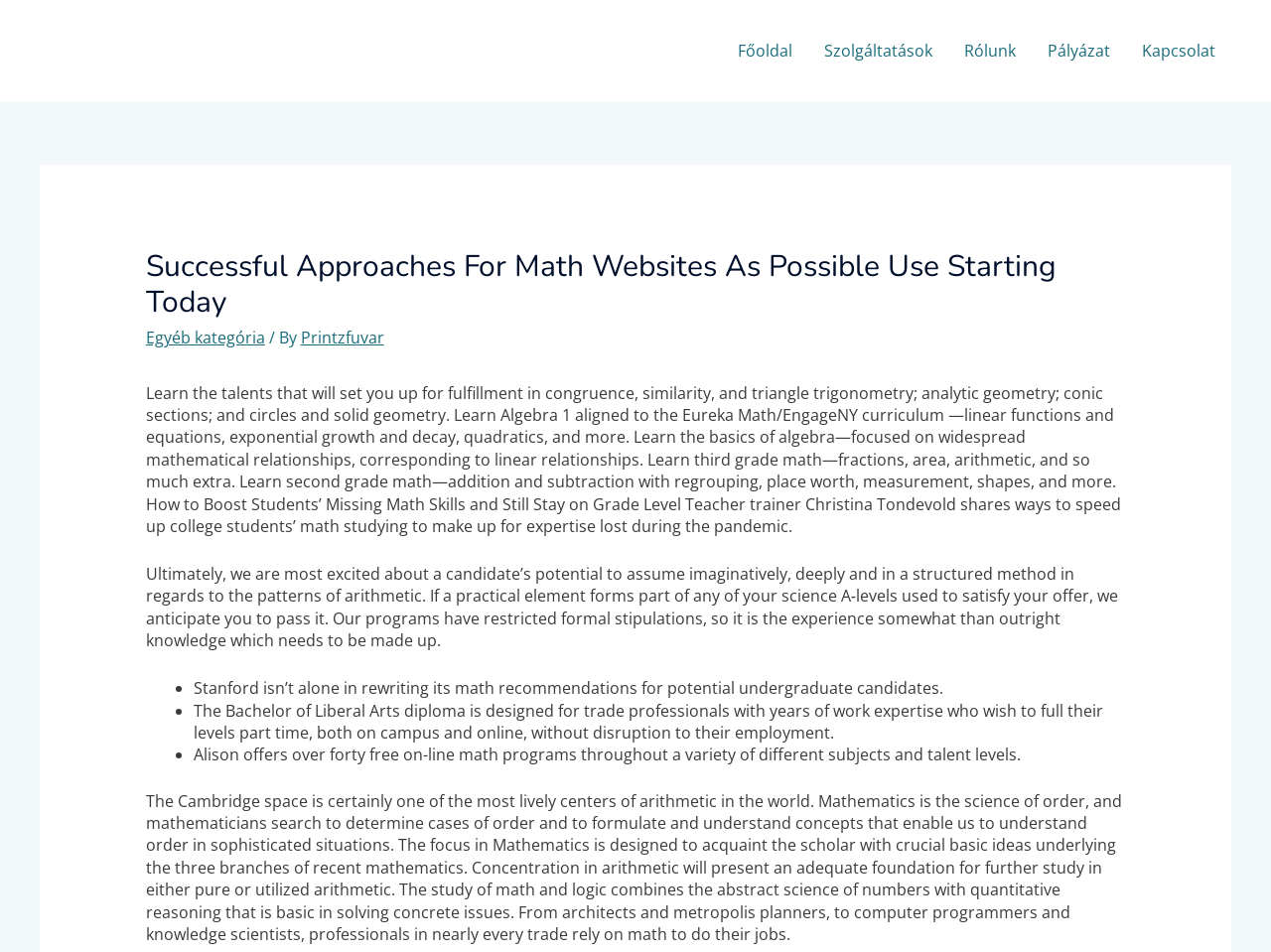Write an elaborate caption that captures the essence of the webpage.

This webpage is about math websites and their approaches. At the top, there is a navigation bar with five links: "Főoldal", "Szolgáltatások", "Rólunk", "Pályázat", and "Kapcsolat". Below the navigation bar, there is a header section with a heading that reads "Successful Approaches For Math Websites As Possible Use Starting Today". 

To the right of the heading, there are three links: "Egyéb kategória", "/ By", and "Printzfuvar". Below the header section, there are three paragraphs of text. The first paragraph discusses various math topics, including congruence, similarity, and triangle trigonometry, as well as algebra and geometry. The second paragraph talks about how to boost students' missing math skills and stay on grade level. The third paragraph describes the qualities of a candidate who can think imaginatively and deeply about math patterns.

Following the paragraphs, there are three bullet points. The first bullet point mentions Stanford rewriting its math recommendations for undergraduate candidates. The second bullet point describes the Bachelor of Liberal Arts degree designed for trade professionals. The third bullet point talks about Alison offering over 40 free online math courses.

At the bottom of the page, there is a long paragraph that discusses the importance of mathematics, its branches, and its applications in various industries.